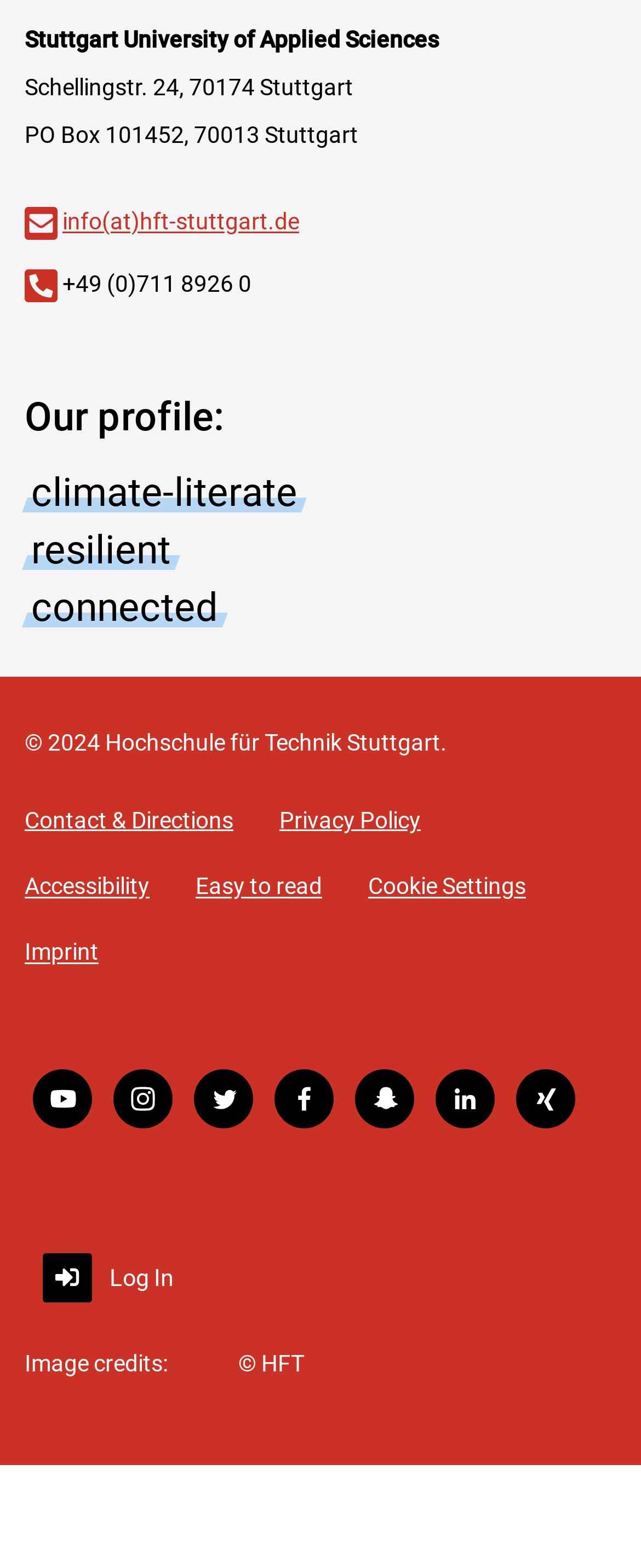Identify the bounding box coordinates of the part that should be clicked to carry out this instruction: "go to the privacy policy".

[0.436, 0.508, 0.665, 0.538]